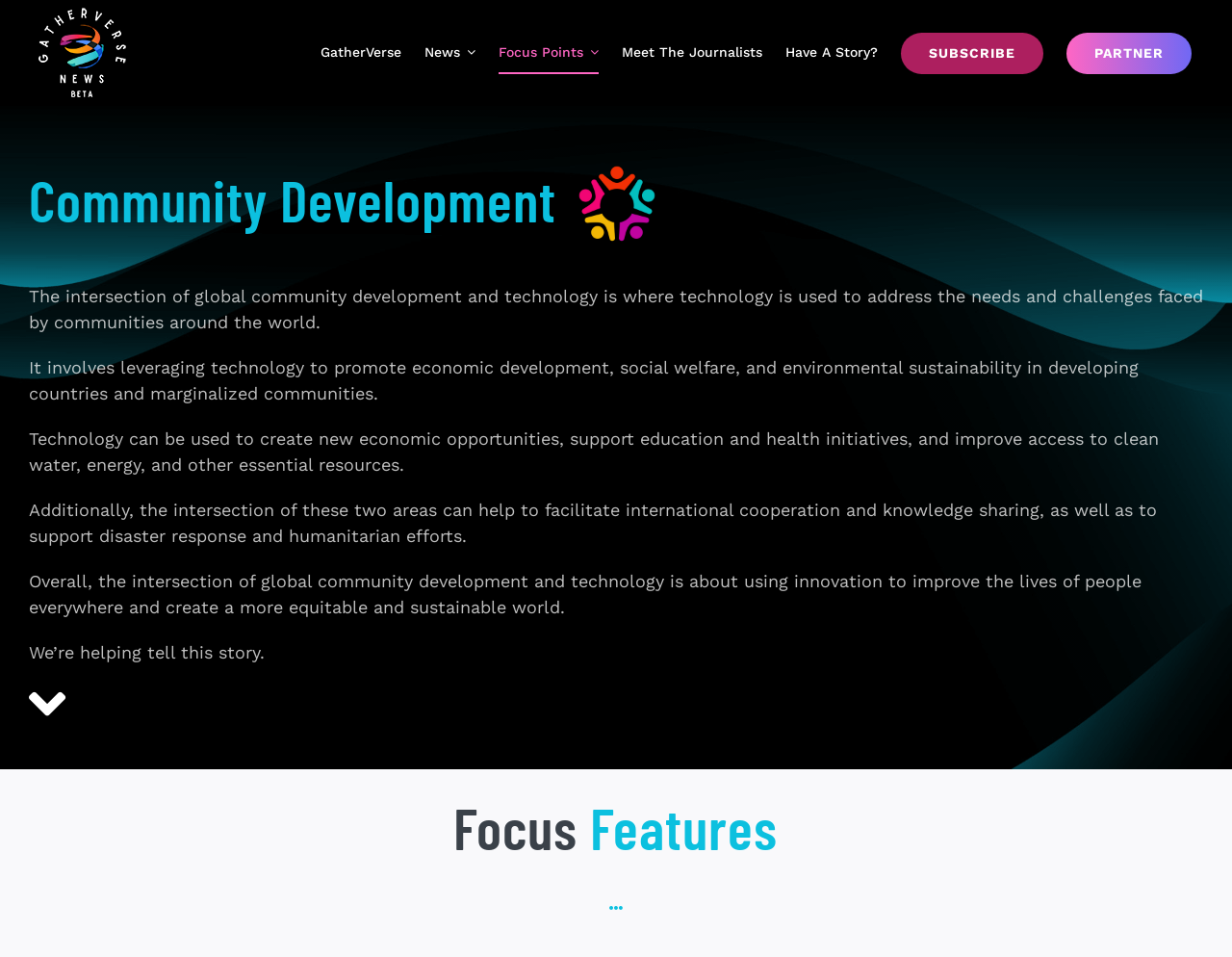Locate the bounding box coordinates of the area you need to click to fulfill this instruction: 'Search for a term'. The coordinates must be in the form of four float numbers ranging from 0 to 1: [left, top, right, bottom].

None